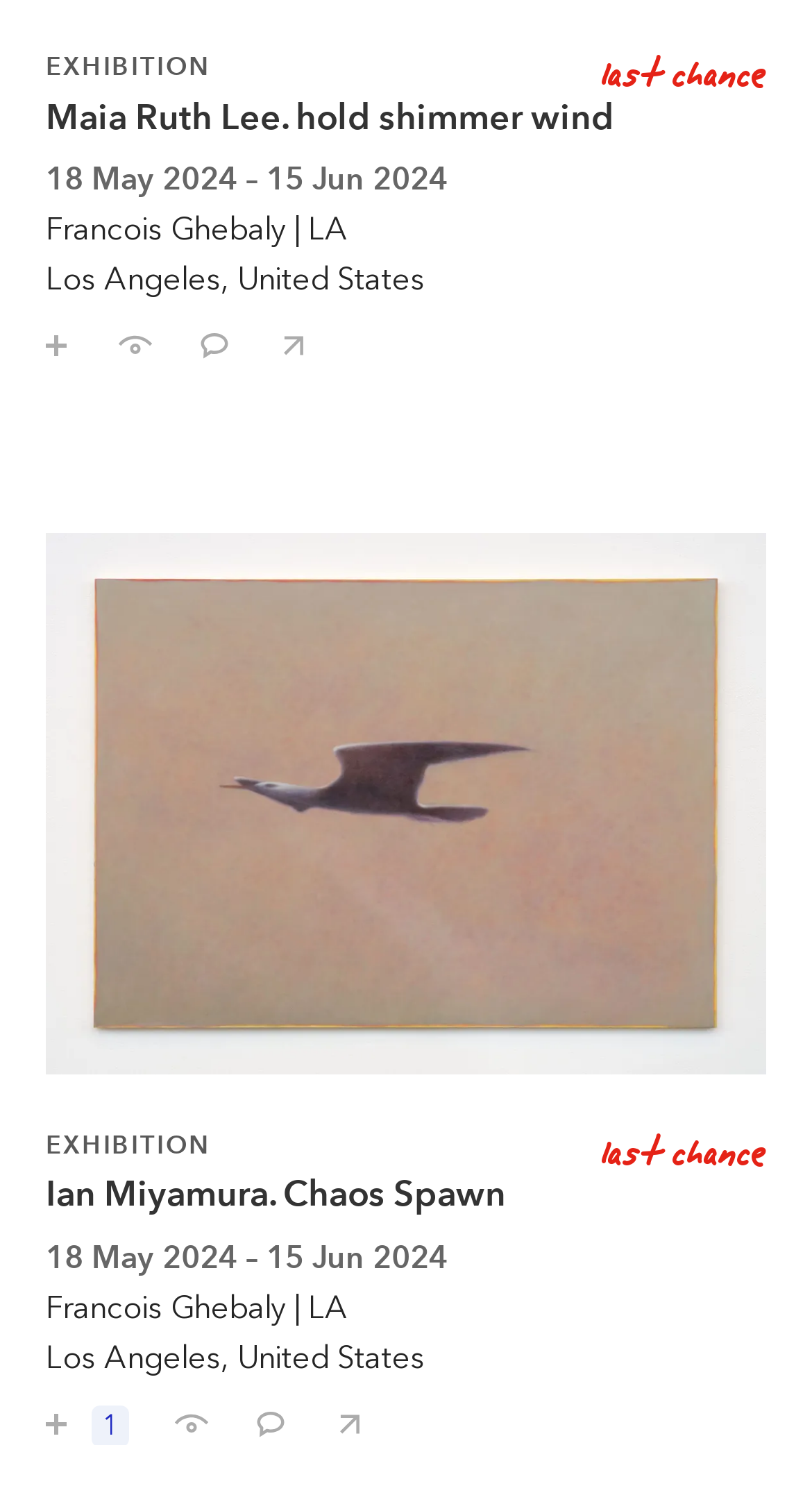What is the name of the first artwork?
Answer the question in a detailed and comprehensive manner.

I determined the answer by looking at the first set of buttons and links, which seem to be related to an artwork. The text 'Maia Ruth Lee. hold shimmer wind' appears in multiple places, including a button and a link, suggesting that it is the name of the artwork.